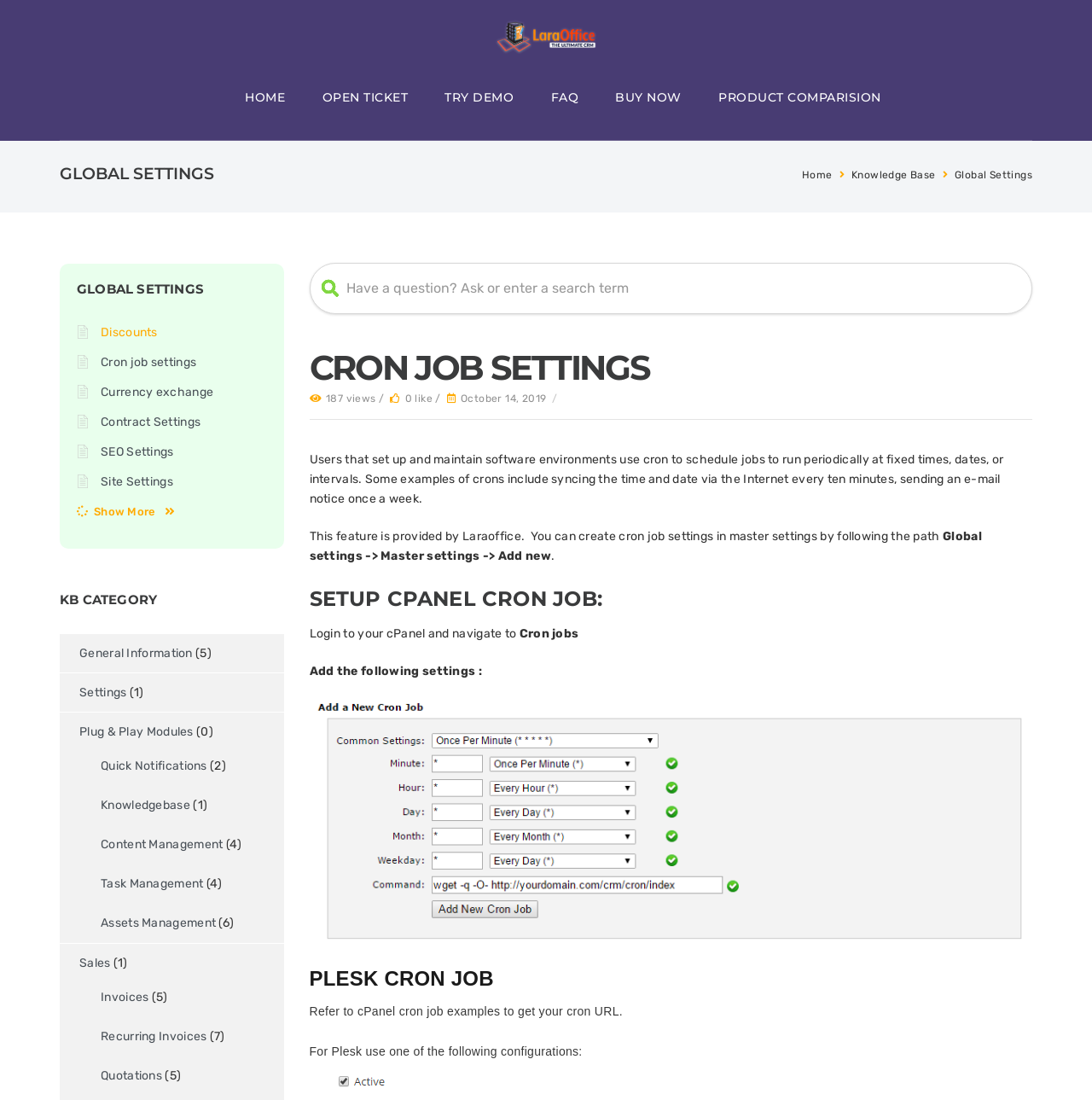Find the bounding box coordinates for the element described here: "Contract Settings".

[0.092, 0.377, 0.184, 0.39]